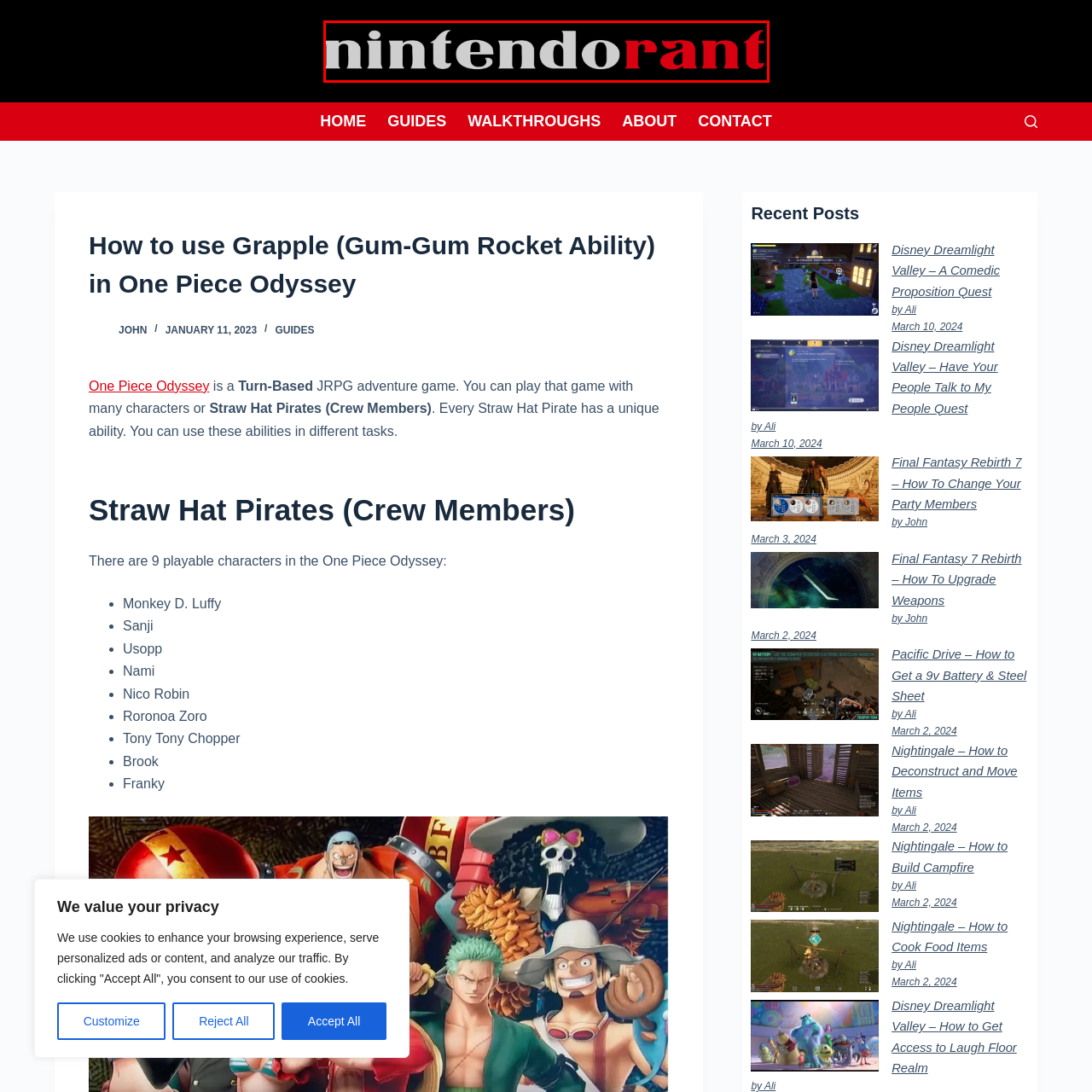What tone does the logo convey?
Concentrate on the image within the red bounding box and respond to the question with a detailed explanation based on the visual information provided.

The logo's design, particularly the bold contrasting colors, suggests a platform that offers passionate commentary and insights into the Nintendo gaming community, conveying an energetic and engaging tone.